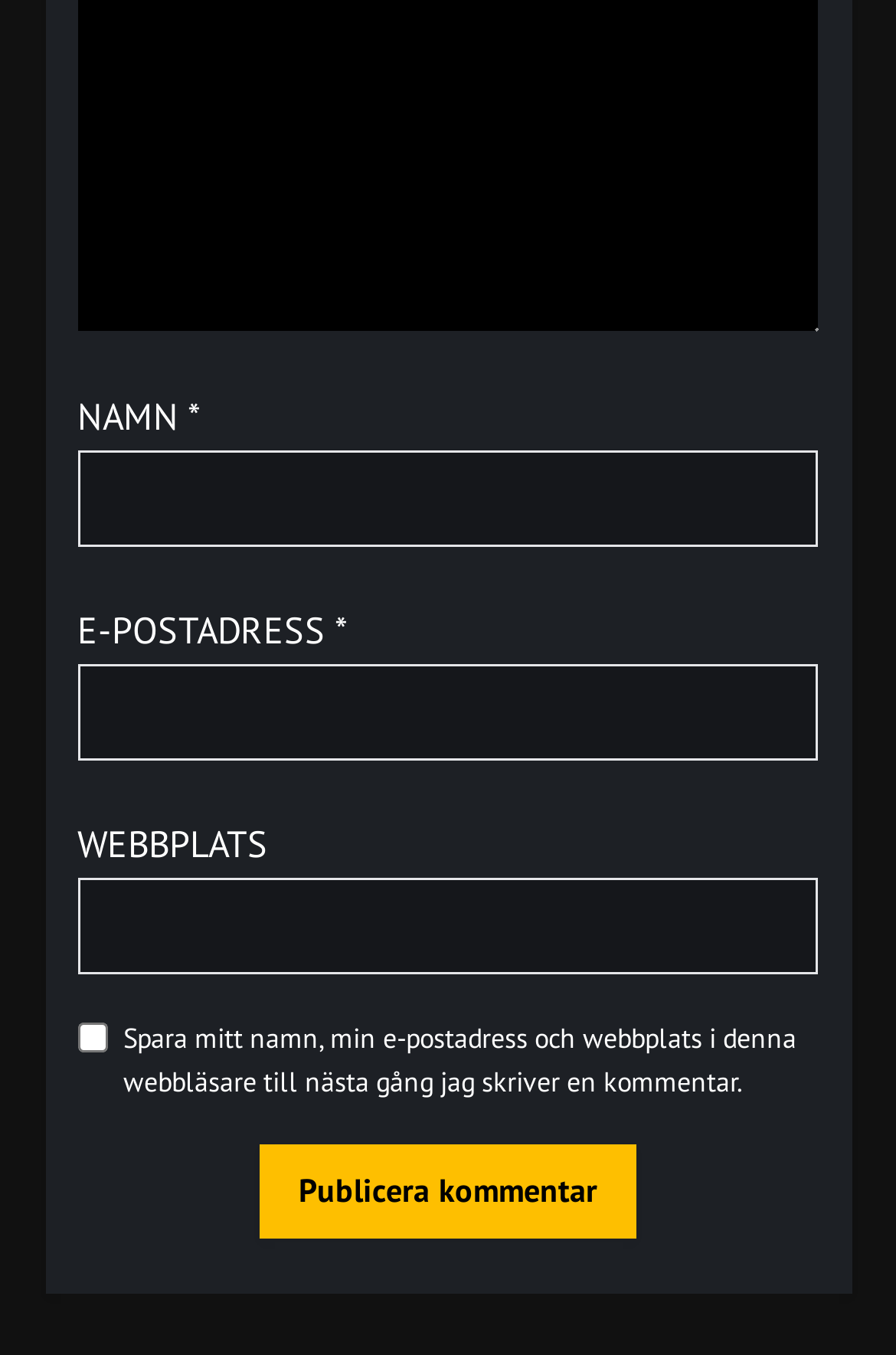Provide a brief response to the question below using a single word or phrase: 
What is the button at the bottom for?

Publish comment